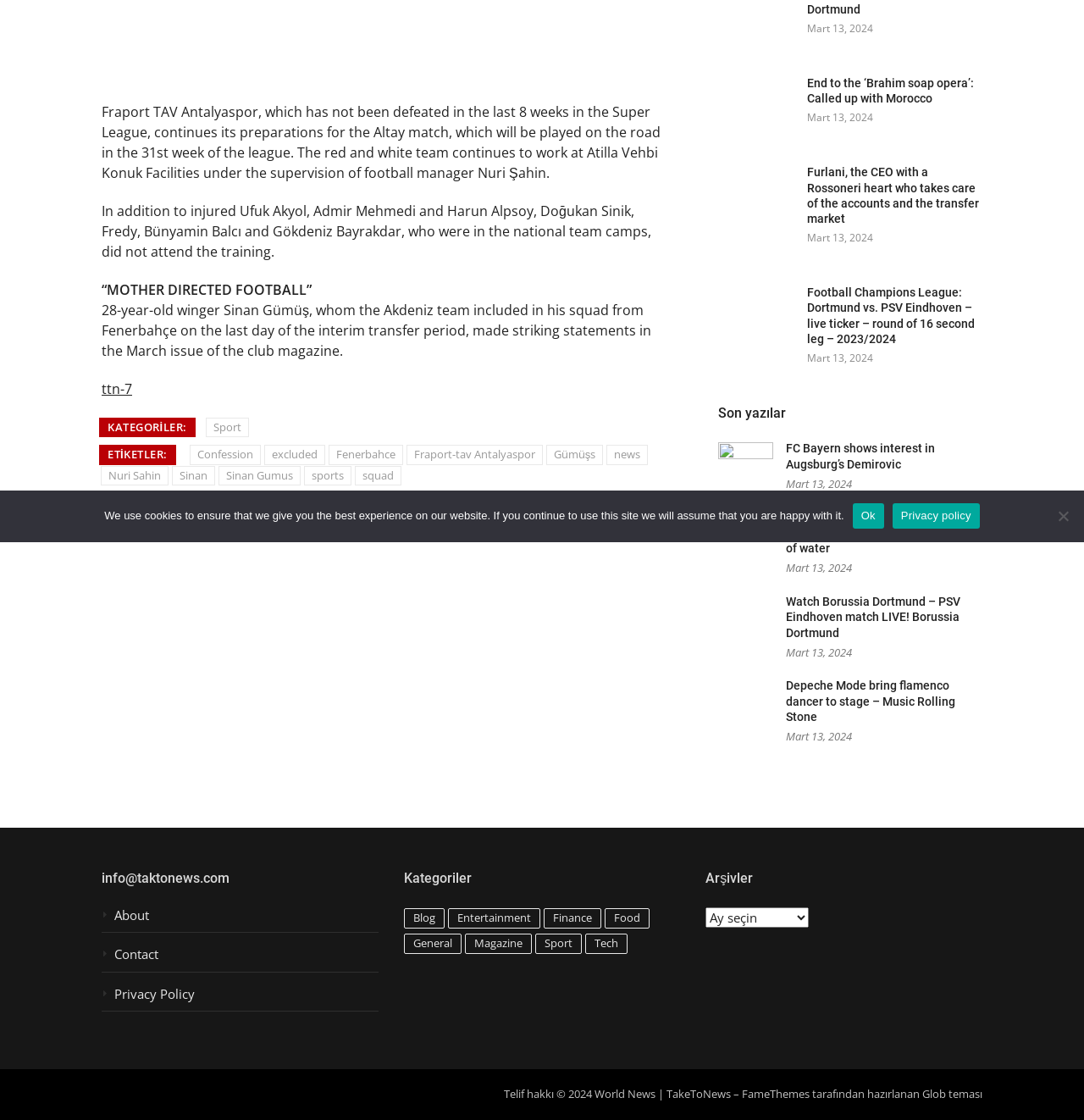Determine the bounding box of the UI element mentioned here: "Finance". The coordinates must be in the format [left, top, right, bottom] with values ranging from 0 to 1.

[0.501, 0.811, 0.554, 0.829]